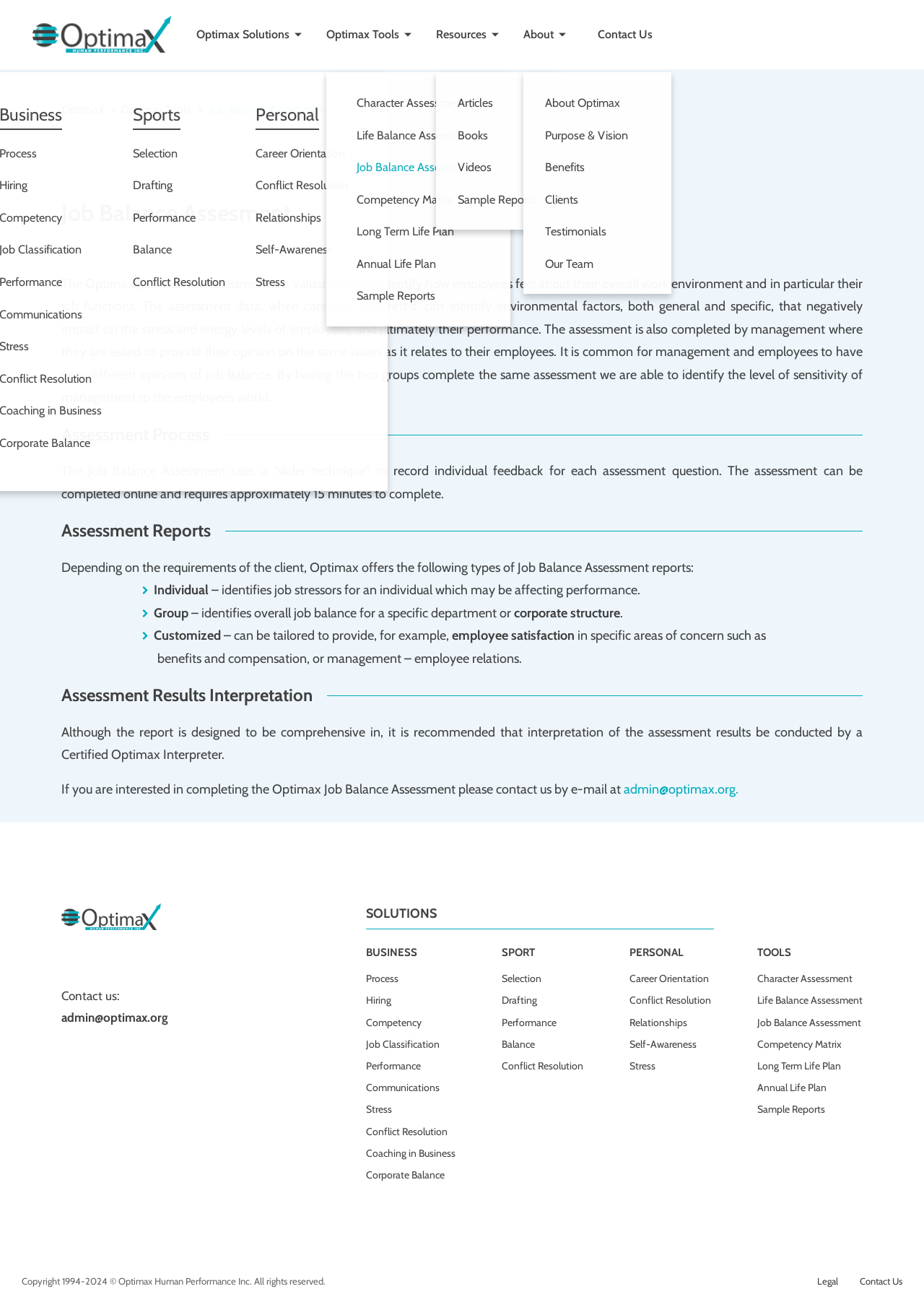What is the purpose of the Job Balance Assessment?
From the details in the image, provide a complete and detailed answer to the question.

The Job Balance Assessment is a tool to identify how employees feel about their overall work environment and job functions, and to identify environmental factors that negatively impact on the stress and energy levels of employees, and ultimately their performance.